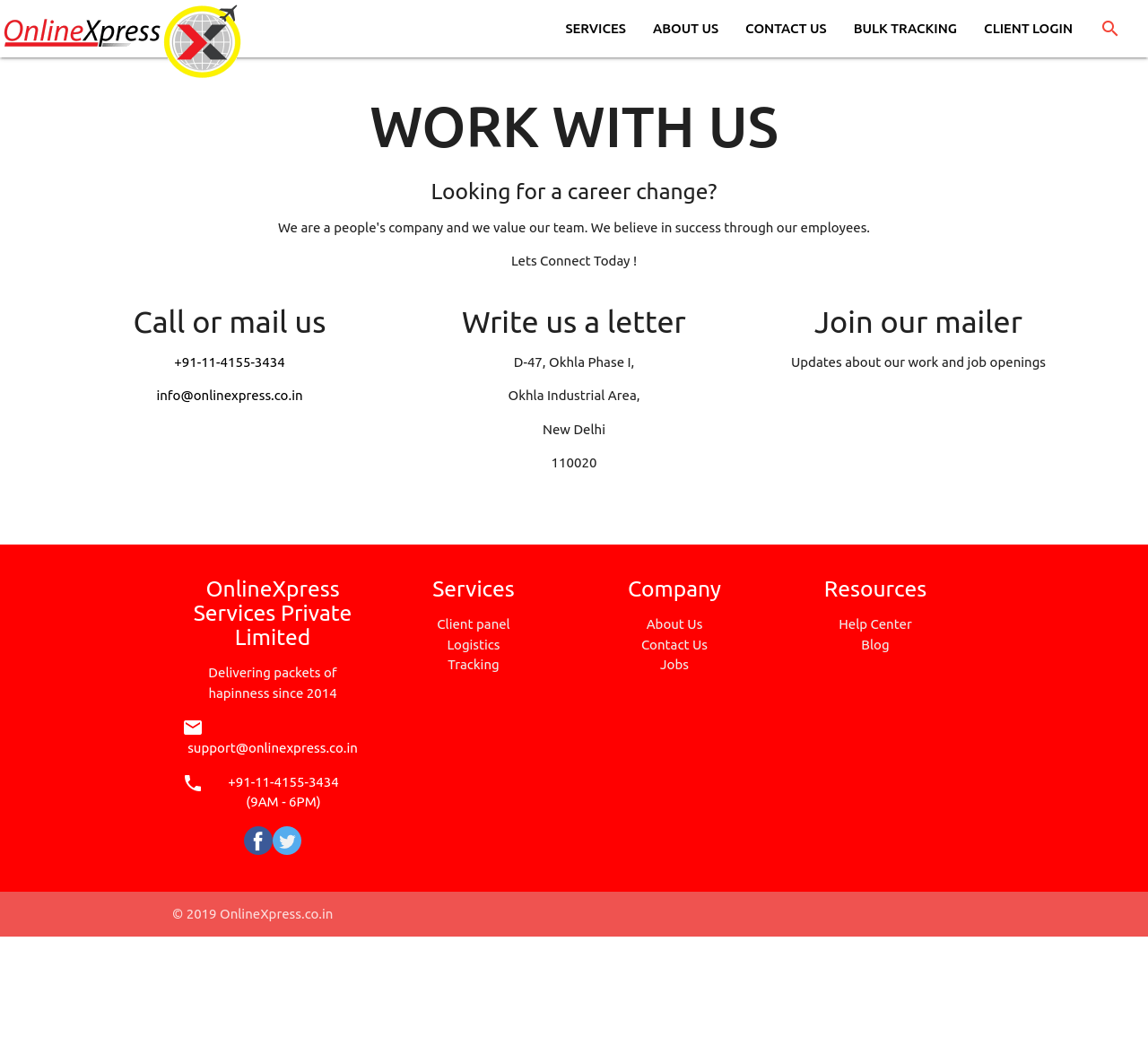Please specify the bounding box coordinates for the clickable region that will help you carry out the instruction: "Check DOCUMENTS & NOTICES".

None